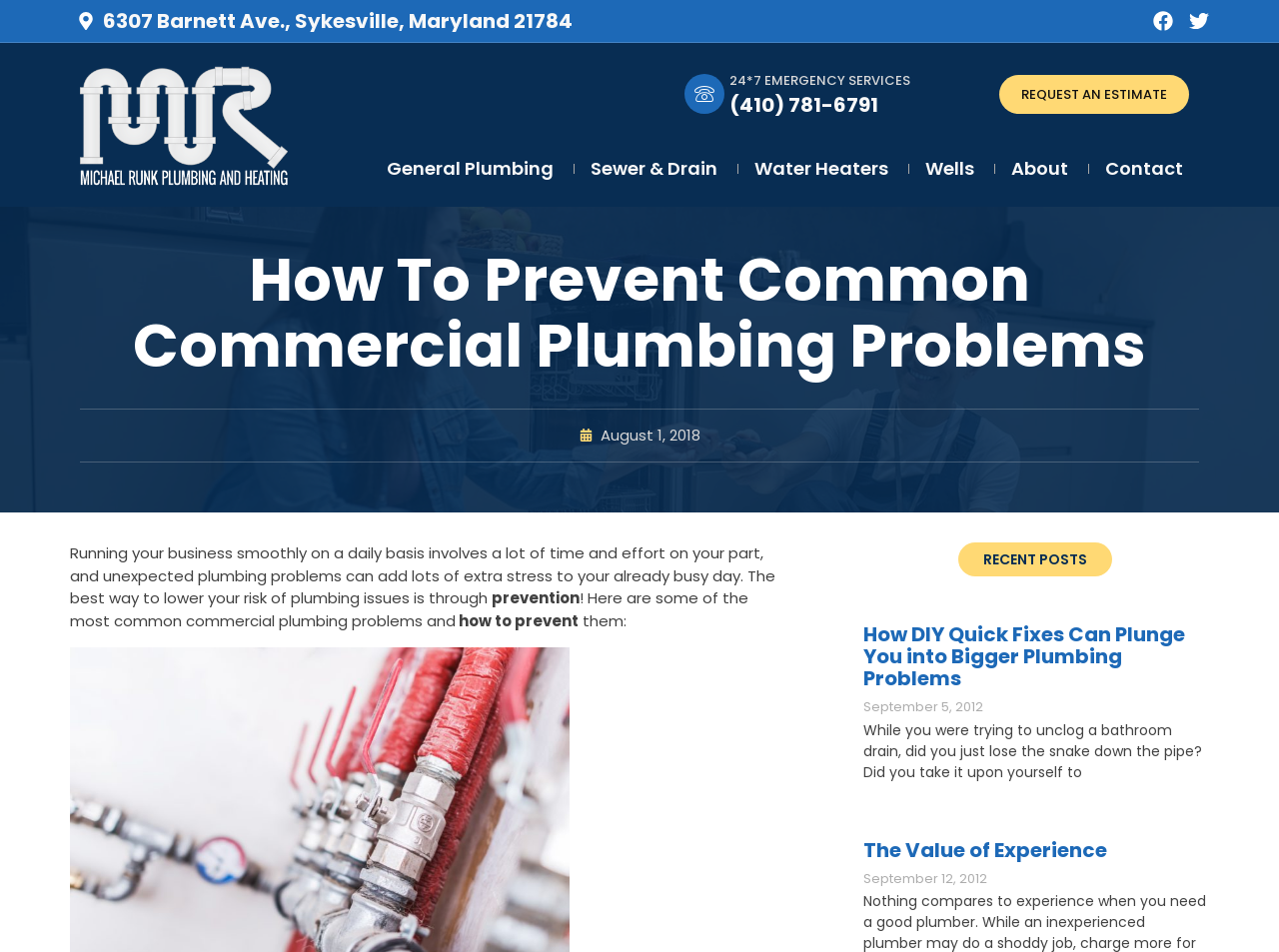Find the main header of the webpage and produce its text content.

How To Prevent Common Commercial Plumbing Problems